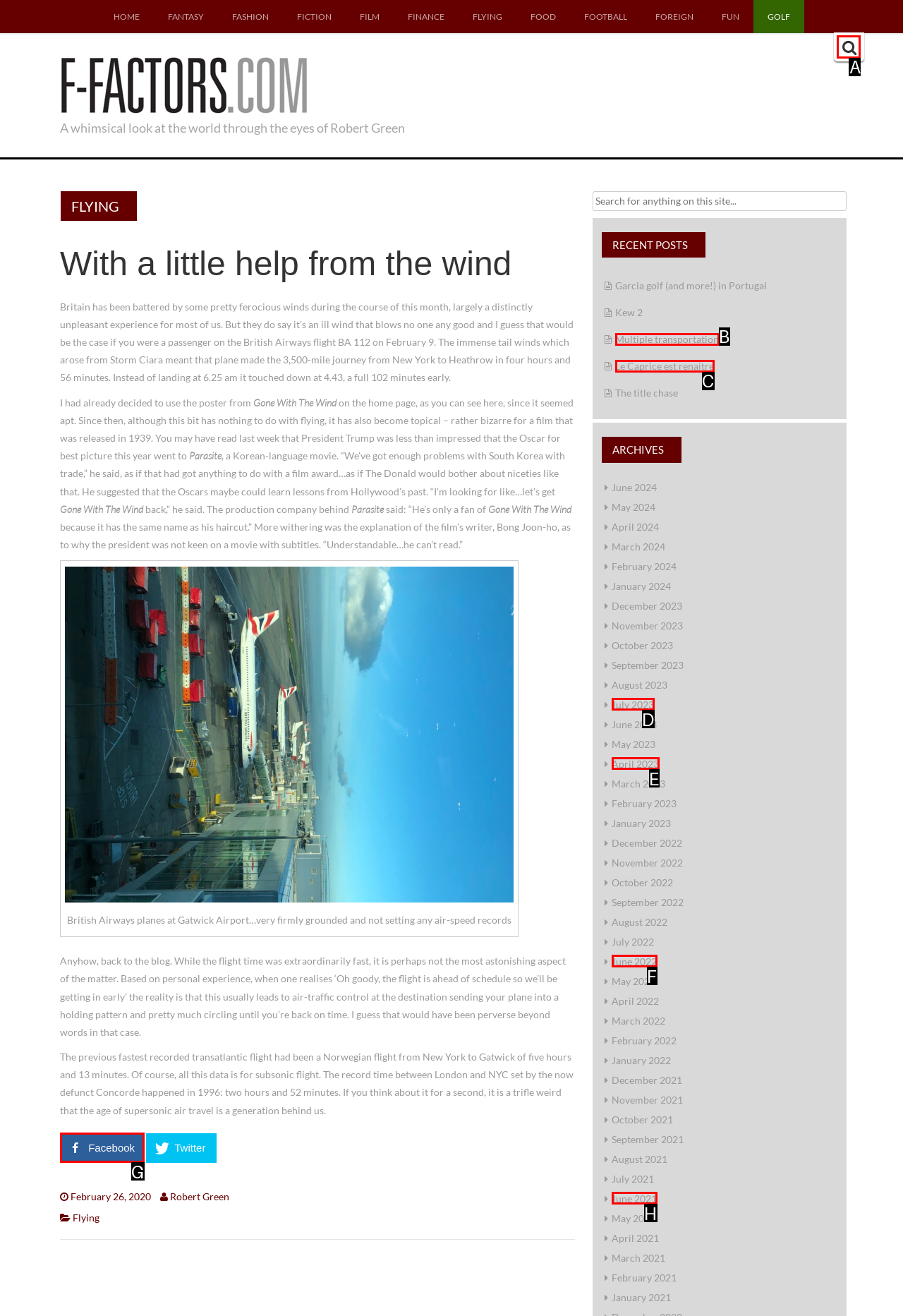Identify the letter of the UI element needed to carry out the task: Search for something
Reply with the letter of the chosen option.

A